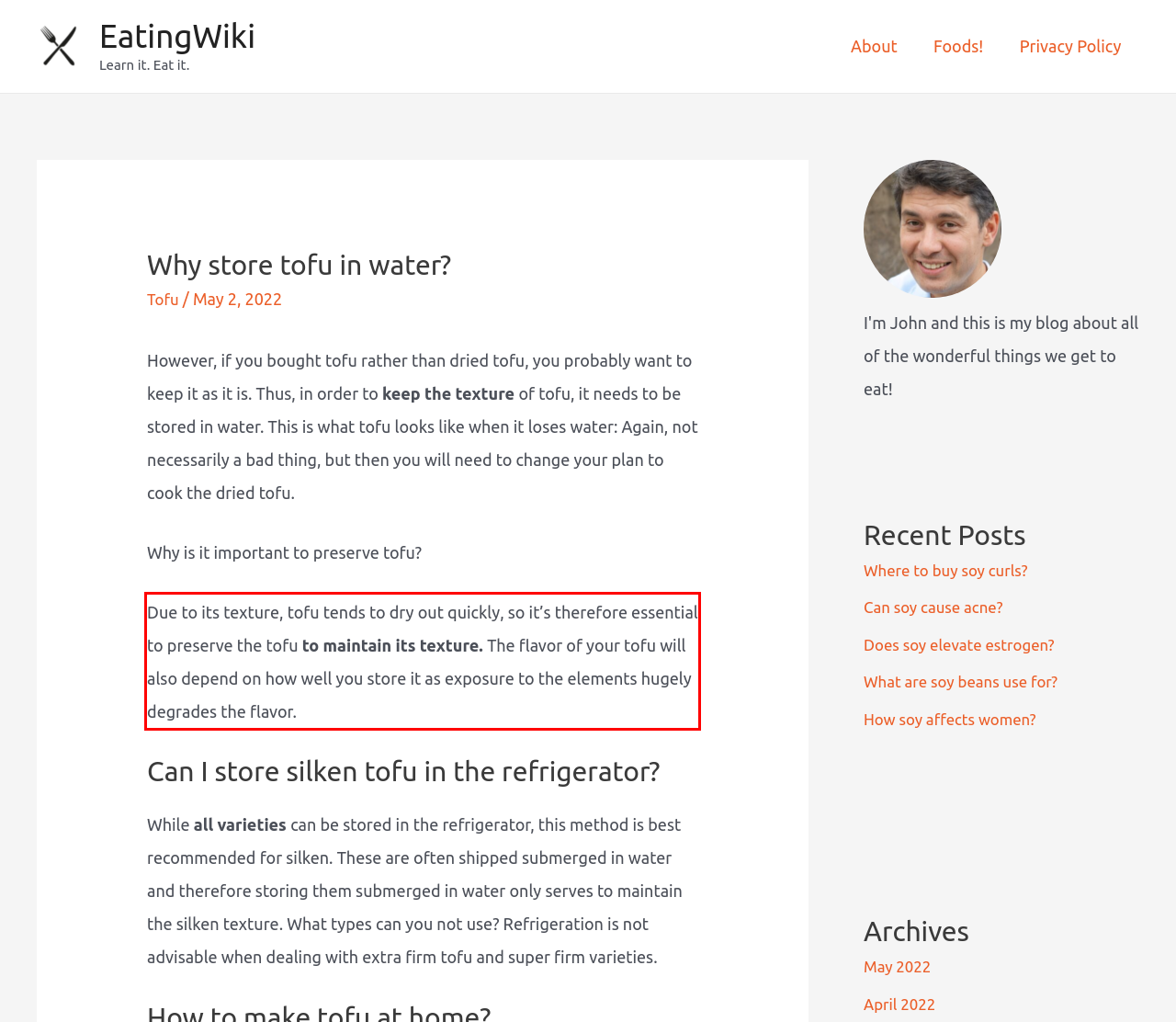Please identify the text within the red rectangular bounding box in the provided webpage screenshot.

Due to its texture, tofu tends to dry out quickly, so it’s therefore essential to preserve the tofu to maintain its texture. The flavor of your tofu will also depend on how well you store it as exposure to the elements hugely degrades the flavor.